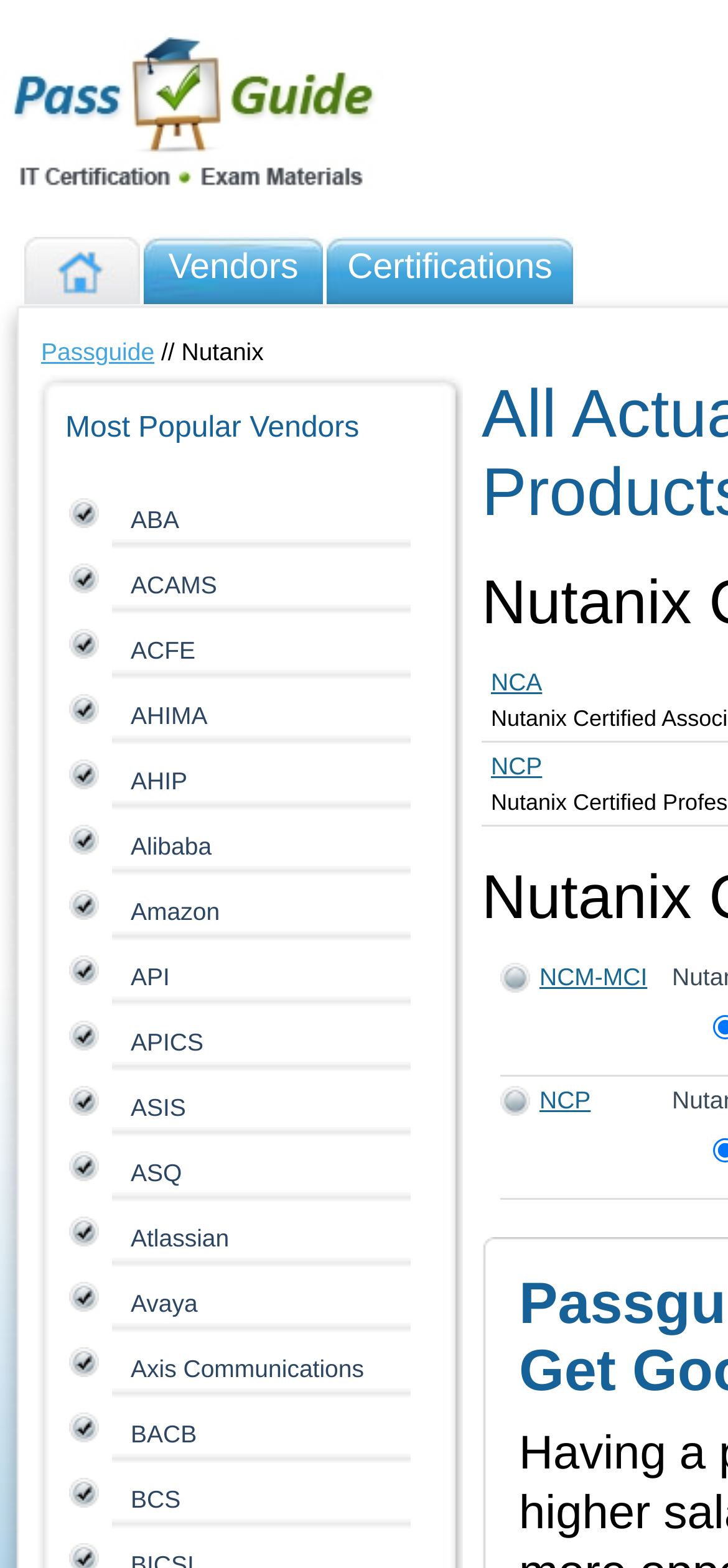Give a concise answer using one word or a phrase to the following question:
What is the name of the vendor that starts with the letter 'A' and has a logo?

Alibaba